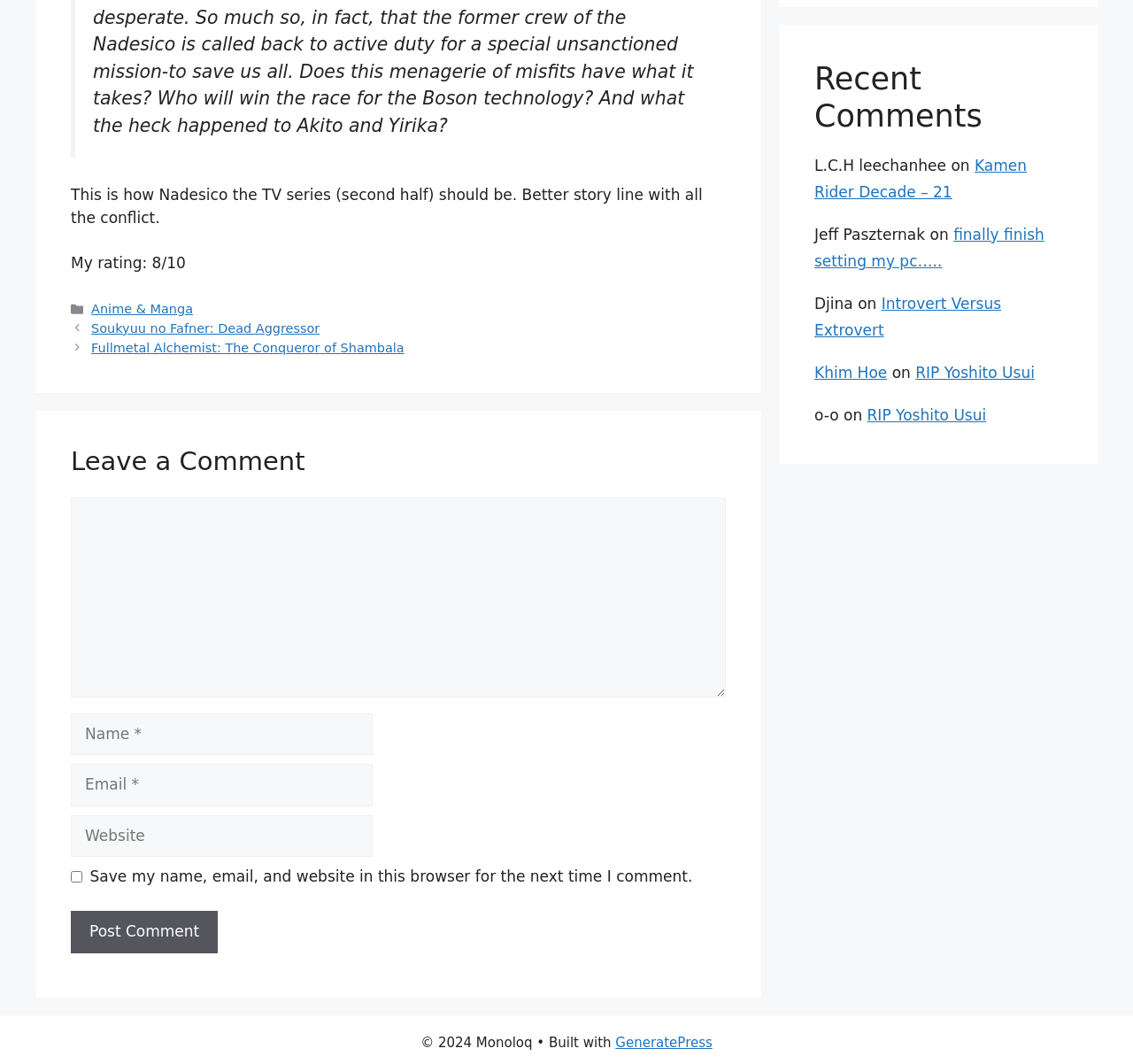Find and provide the bounding box coordinates for the UI element described with: "parent_node: Comment name="url" placeholder="Website"".

[0.062, 0.766, 0.329, 0.805]